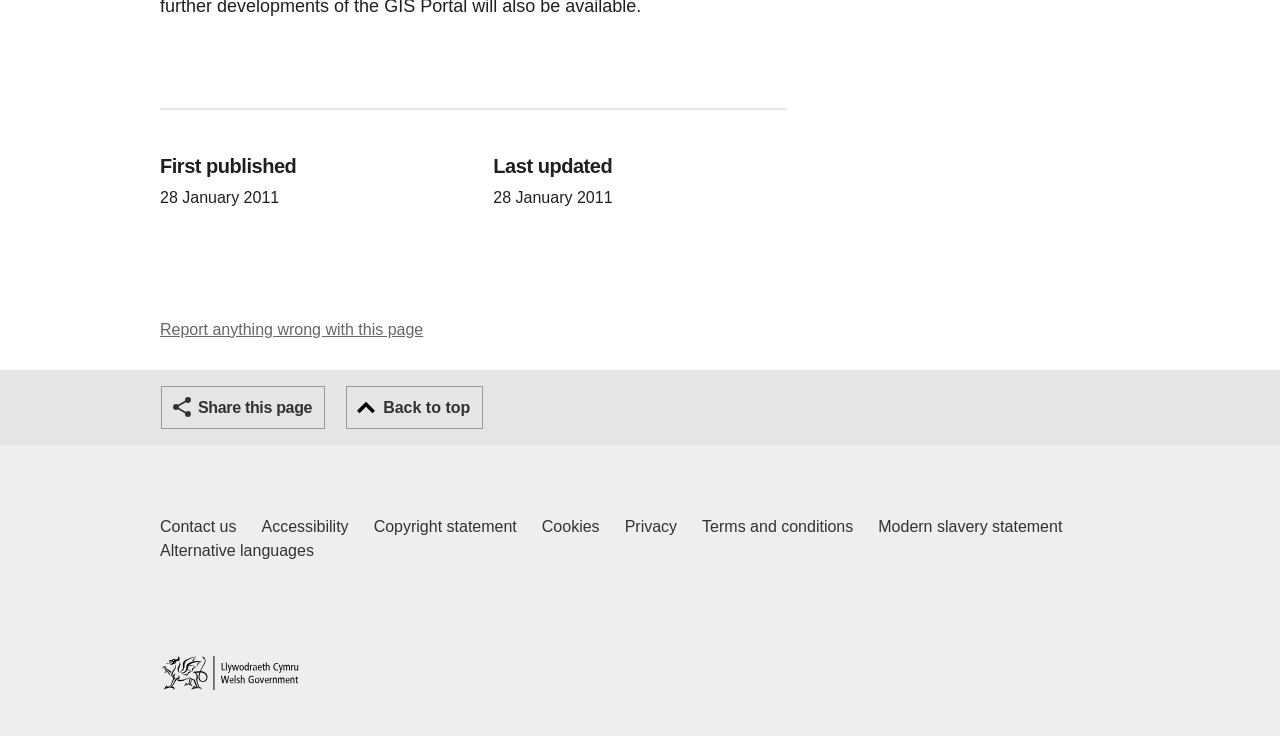Find the bounding box coordinates for the element described here: "Accessibility".

[0.204, 0.7, 0.272, 0.733]